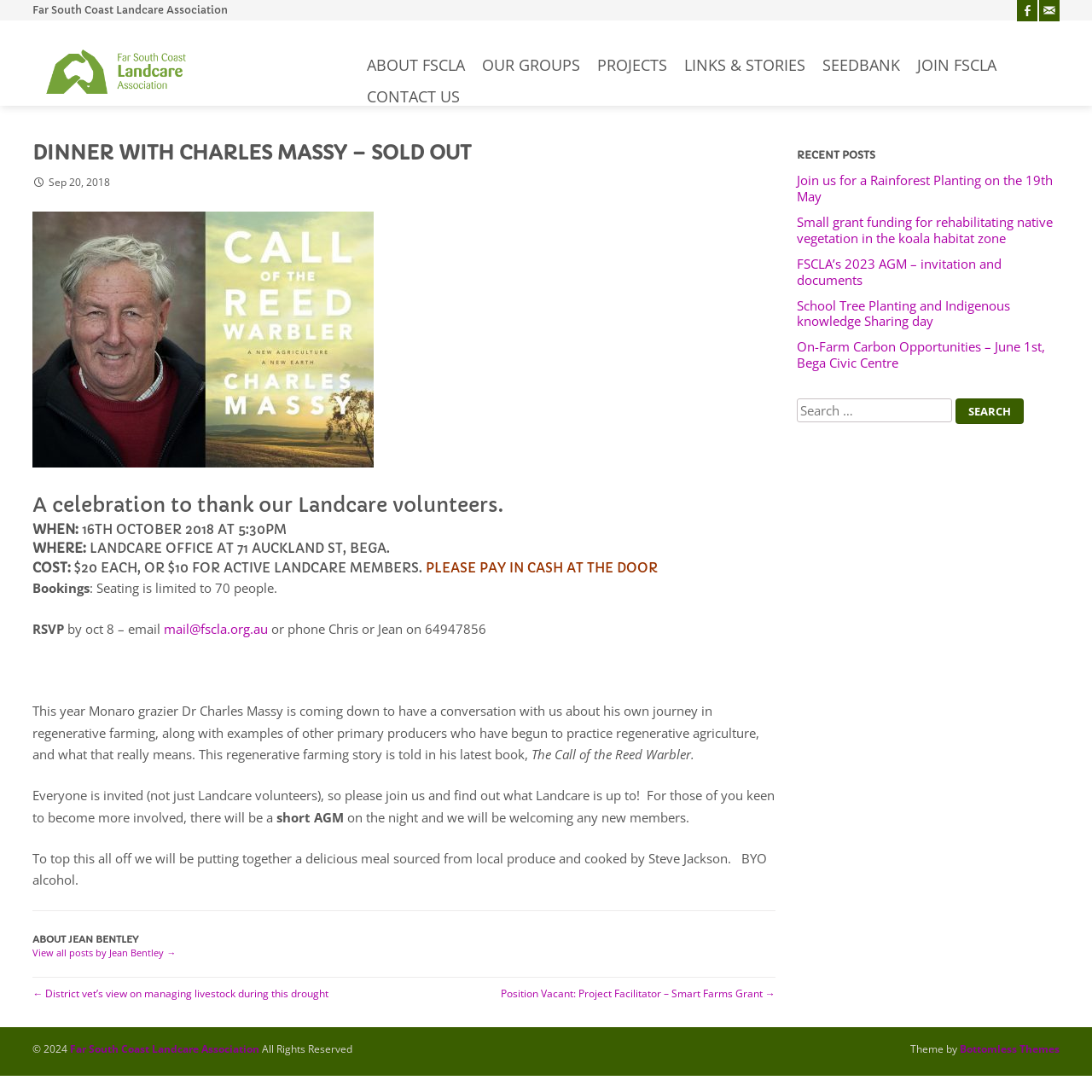How much does the dinner cost?
Look at the image and respond to the question as thoroughly as possible.

I found the cost of the dinner by looking at the article section, where it says 'COST: $20 EACH, OR $10 FOR ACTIVE LANDCARE MEMBERS. PLEASE PAY IN CASH AT THE DOOR'.